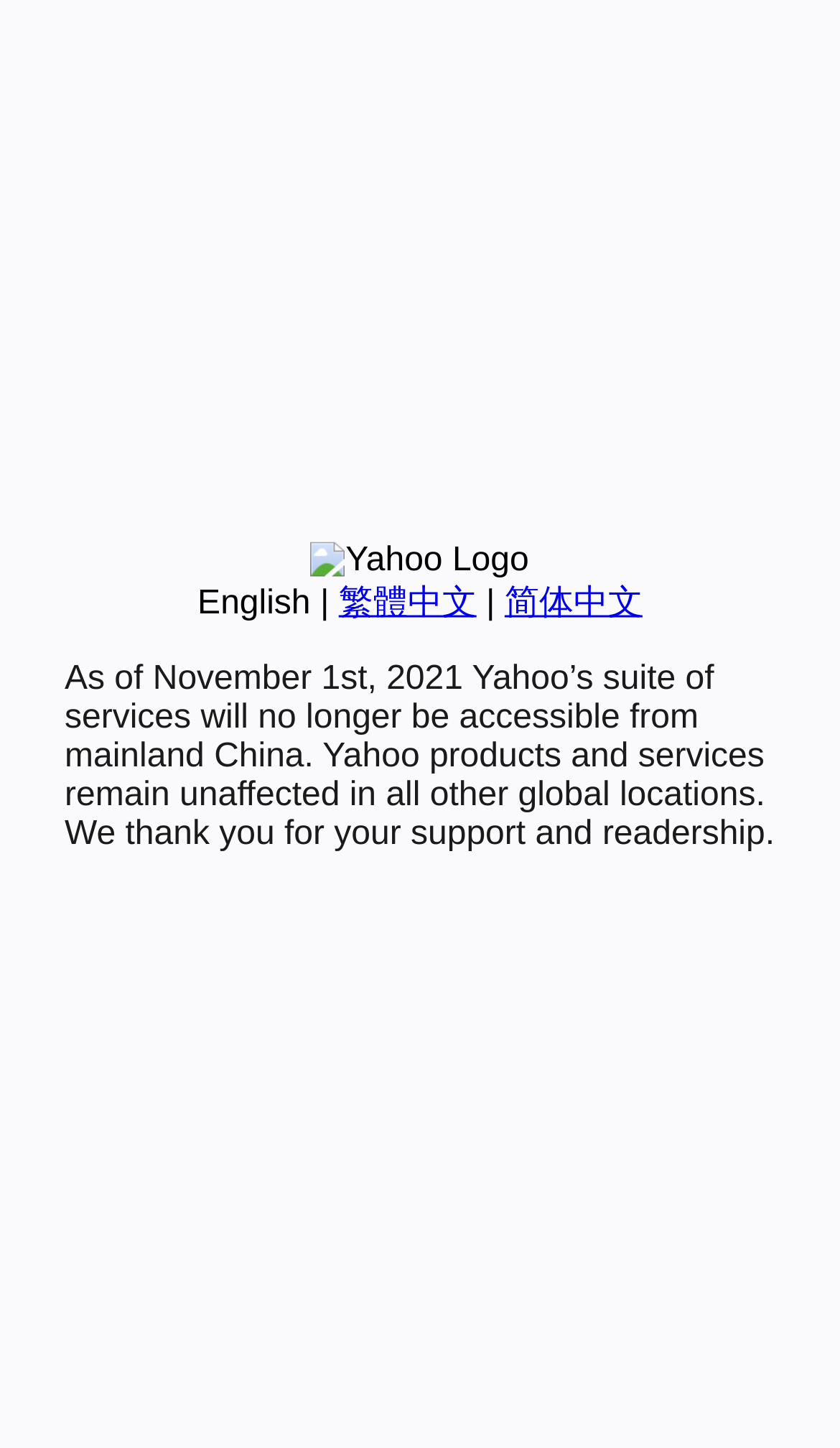Show the bounding box coordinates for the HTML element described as: "English".

[0.235, 0.404, 0.37, 0.429]